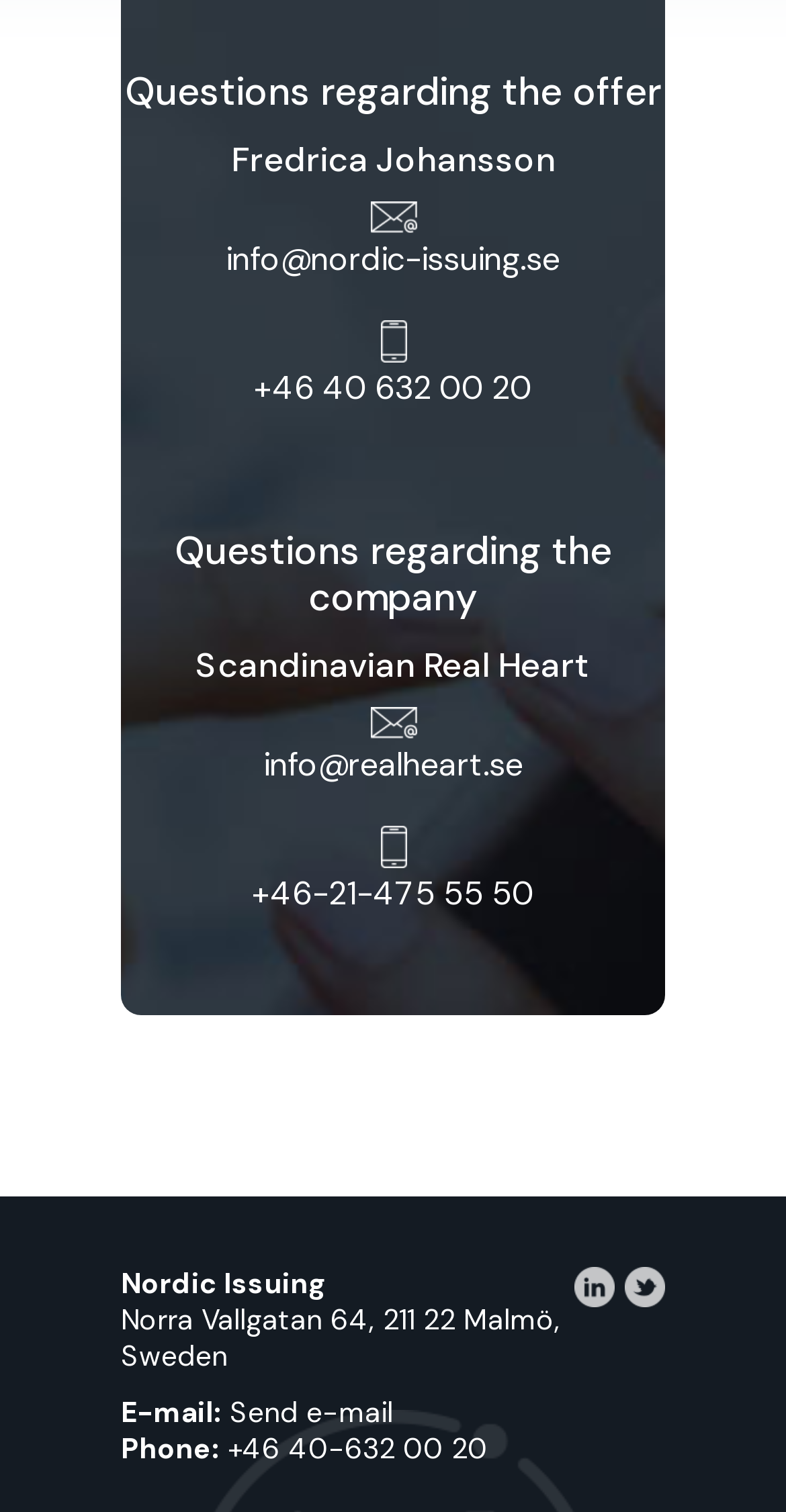Pinpoint the bounding box coordinates of the clickable element to carry out the following instruction: "Follow Nordic Issuing on Twitter."

[0.795, 0.838, 0.846, 0.864]